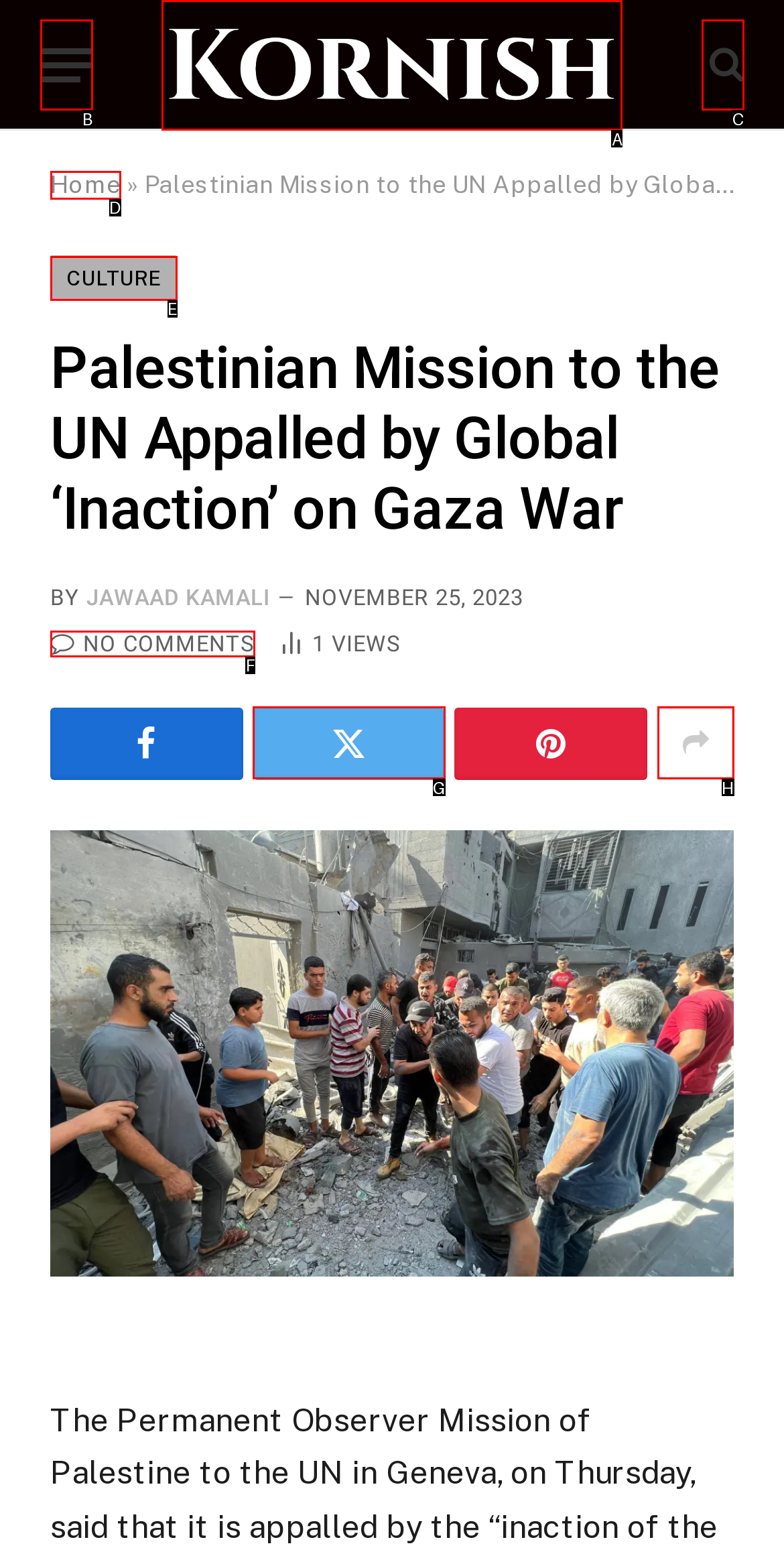Identify the HTML element that corresponds to the description: Immunology Provide the letter of the correct option directly.

None